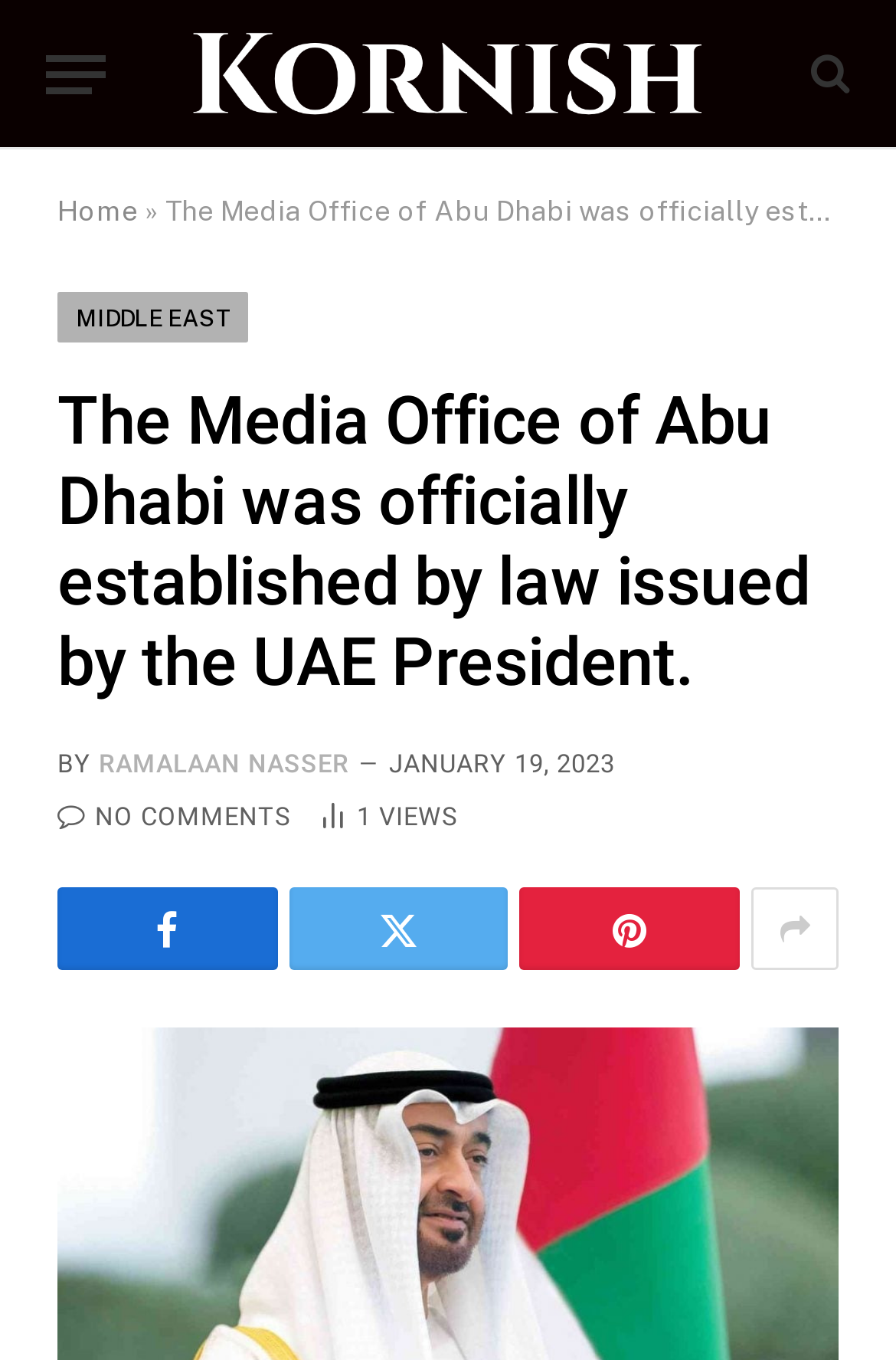Please identify the bounding box coordinates of the element that needs to be clicked to perform the following instruction: "Go to Kornish".

[0.206, 0.0, 0.794, 0.11]